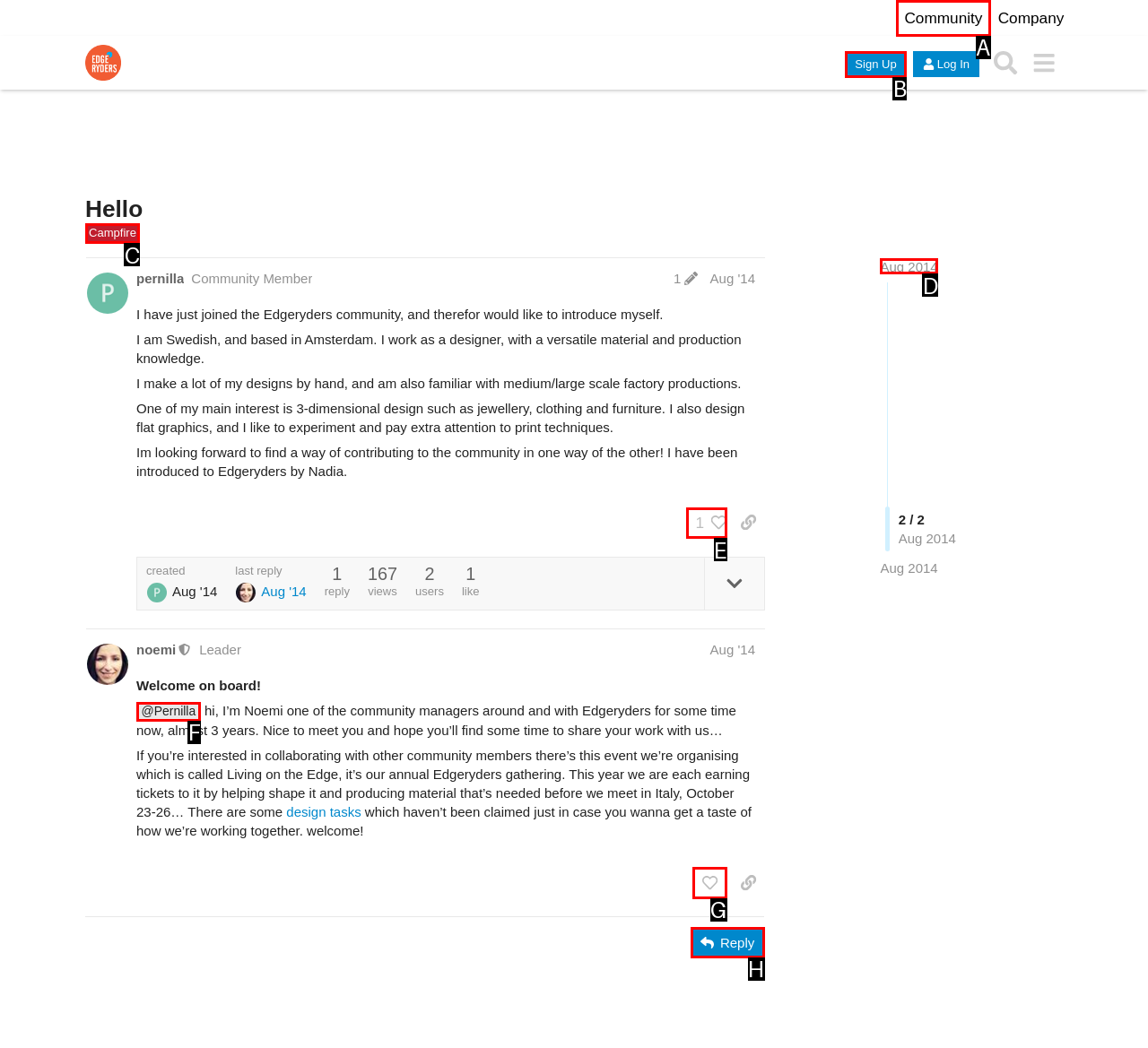Which HTML element should be clicked to complete the task: Click on the RSS link? Answer with the letter of the corresponding option.

None